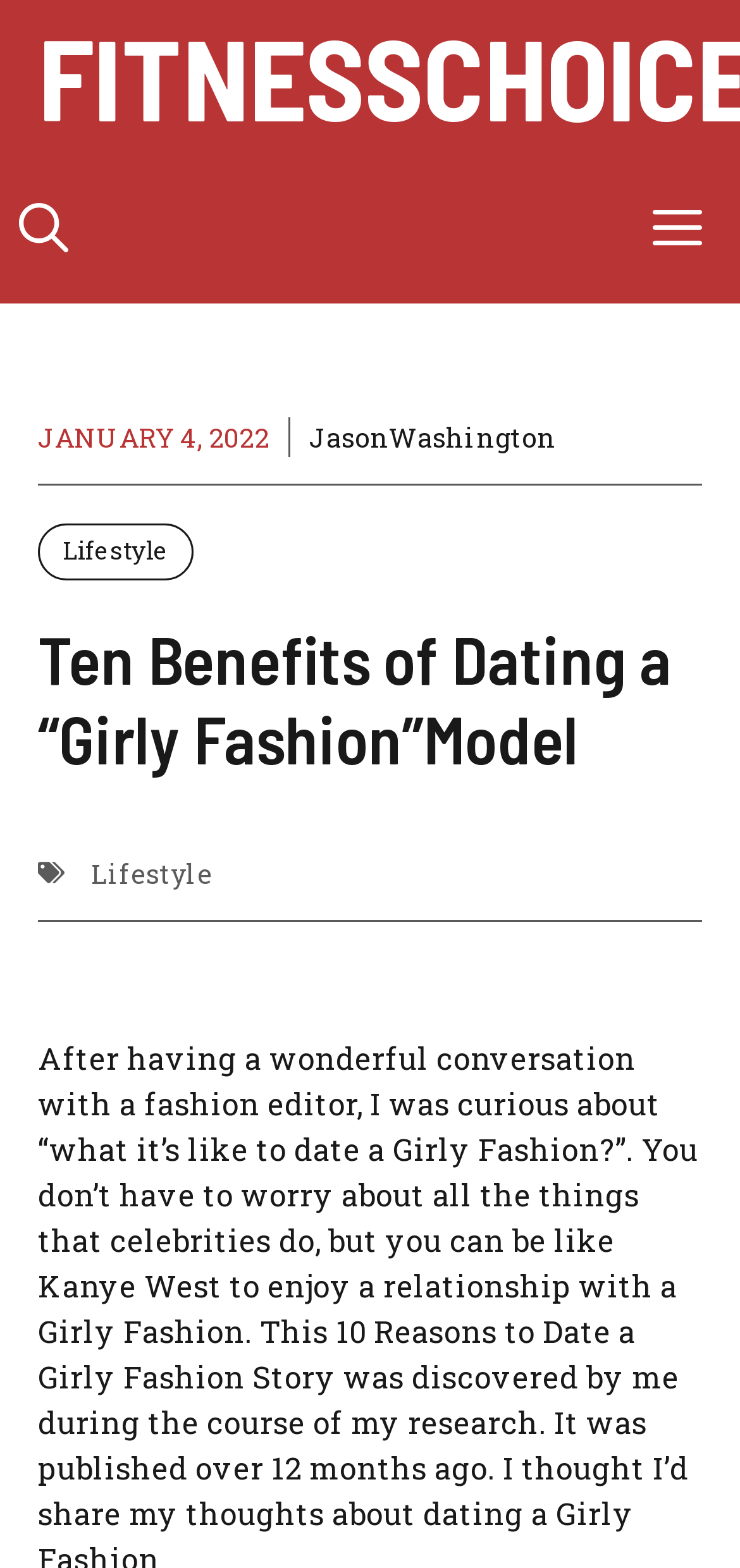Provide the bounding box coordinates of the UI element this sentence describes: "aria-label="Open search"".

[0.0, 0.097, 0.118, 0.194]